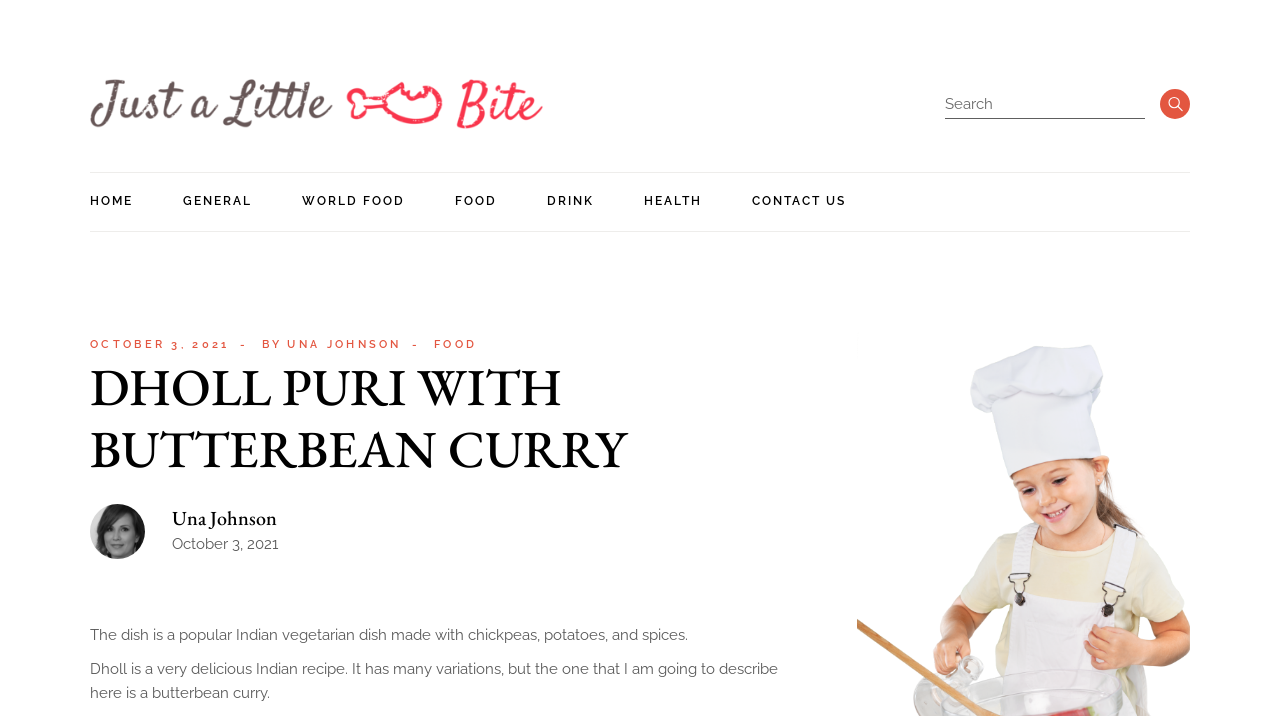Explain in detail what you observe on this webpage.

The webpage is about a popular Indian vegetarian dish called Dholl Puri with Butterbean Curry. At the top left corner, there is a logo of JustALittleBite, which is a combination of three images: a dark logo, a light logo, and a text "JustALittleBite". 

To the right of the logo, there is a search bar with a searchbox and a button. The searchbox has a label "Search" and the button has an image. 

Below the logo and search bar, there is a navigation menu labeled "Top Menu" with several links, including "HOME", "GENERAL", "Social Media", "Lifestyle", "Online Games", "How Many?", "WORLD FOOD", "FOOD", "DRINK", "HEALTH", and "CONTACT US". 

Further down, there is a heading "DHOLL PURI WITH BUTTERBEAN CURRY" followed by a link to the author "Una Johnson" and a link to the category "FOOD". 

The main content of the webpage starts with a brief description of the dish, stating that it is a popular Indian vegetarian dish made with chickpeas, potatoes, and spices. Below this, there is a longer paragraph describing the dish in more detail, mentioning that it has many variations and that the recipe being described is a butterbean curry.